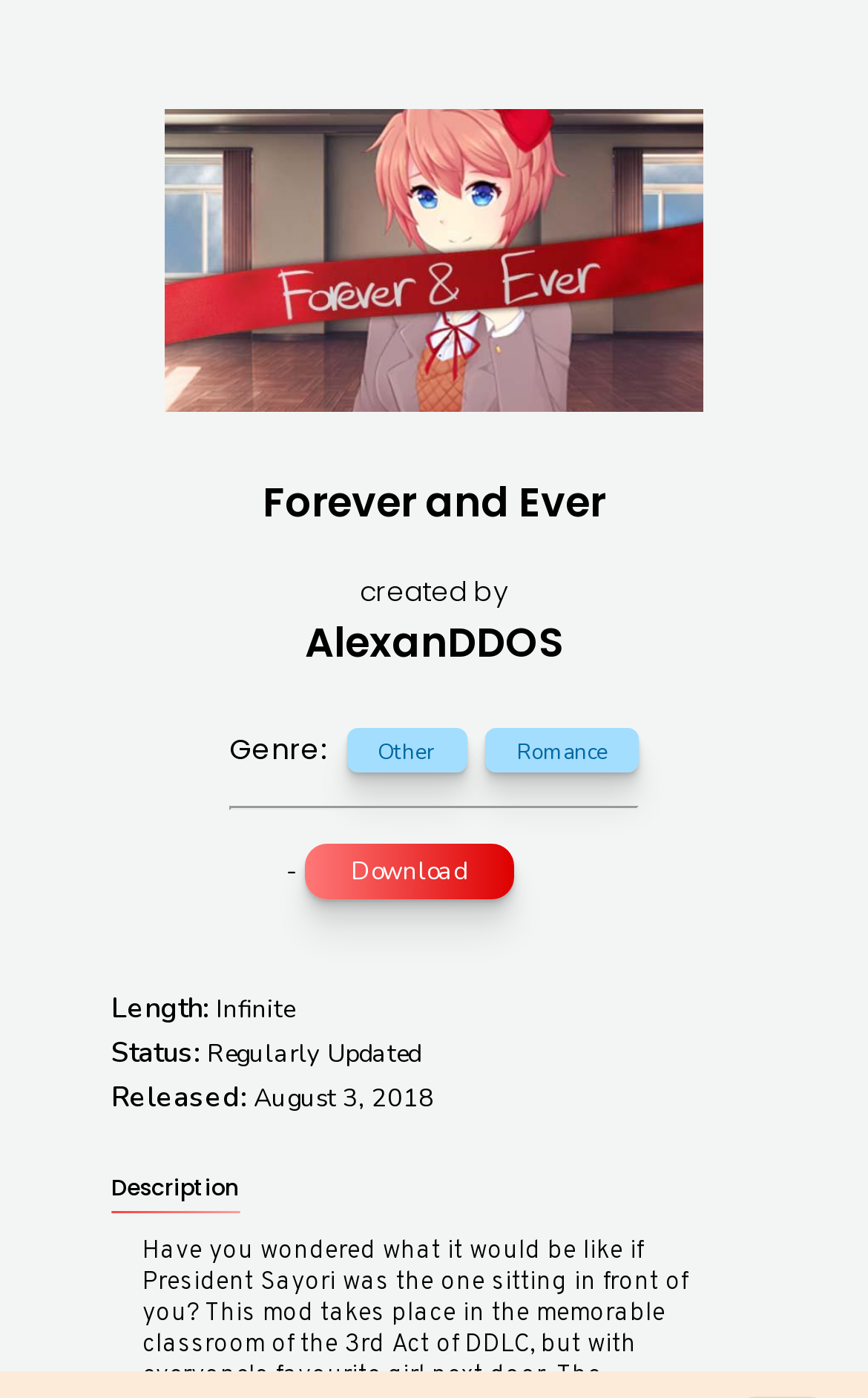What is the status of the mod?
Using the information presented in the image, please offer a detailed response to the question.

I found the status information by looking at the 'Status:' heading, which is followed by a static text element 'Regularly Updated'. Therefore, the status of the mod is Regularly Updated.